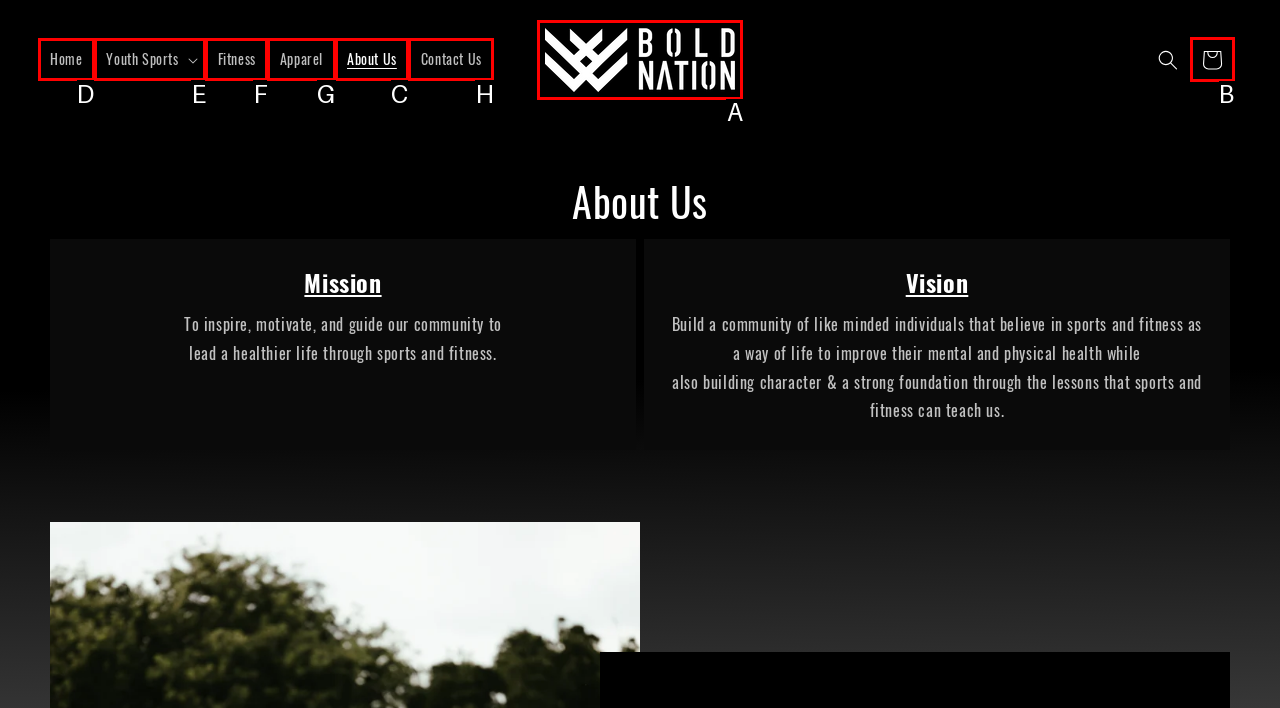Tell me which element should be clicked to achieve the following objective: Read 'Sample Page'
Reply with the letter of the correct option from the displayed choices.

None